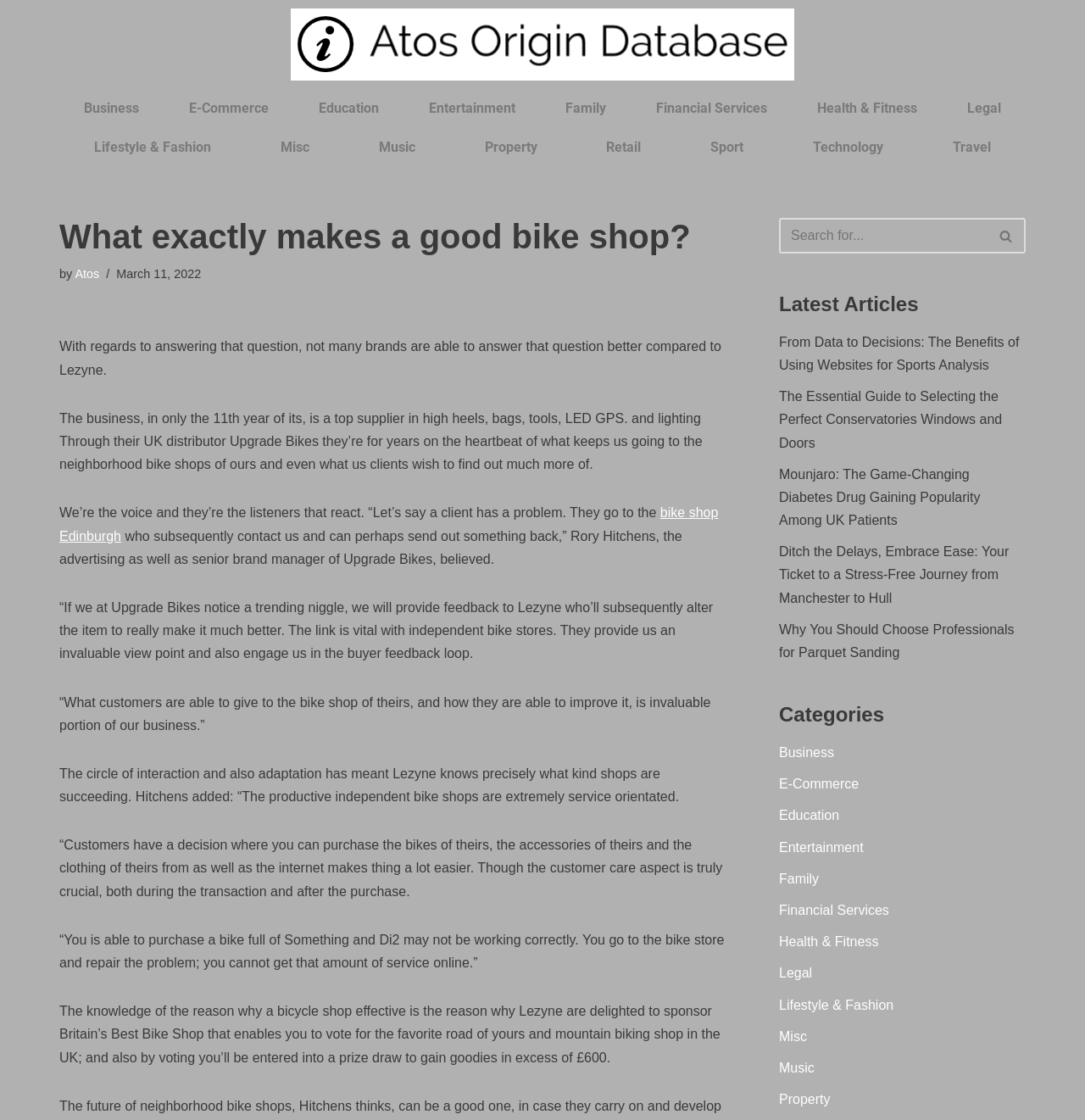Please specify the bounding box coordinates of the area that should be clicked to accomplish the following instruction: "Go to the 'Business' category". The coordinates should consist of four float numbers between 0 and 1, i.e., [left, top, right, bottom].

[0.055, 0.079, 0.151, 0.114]